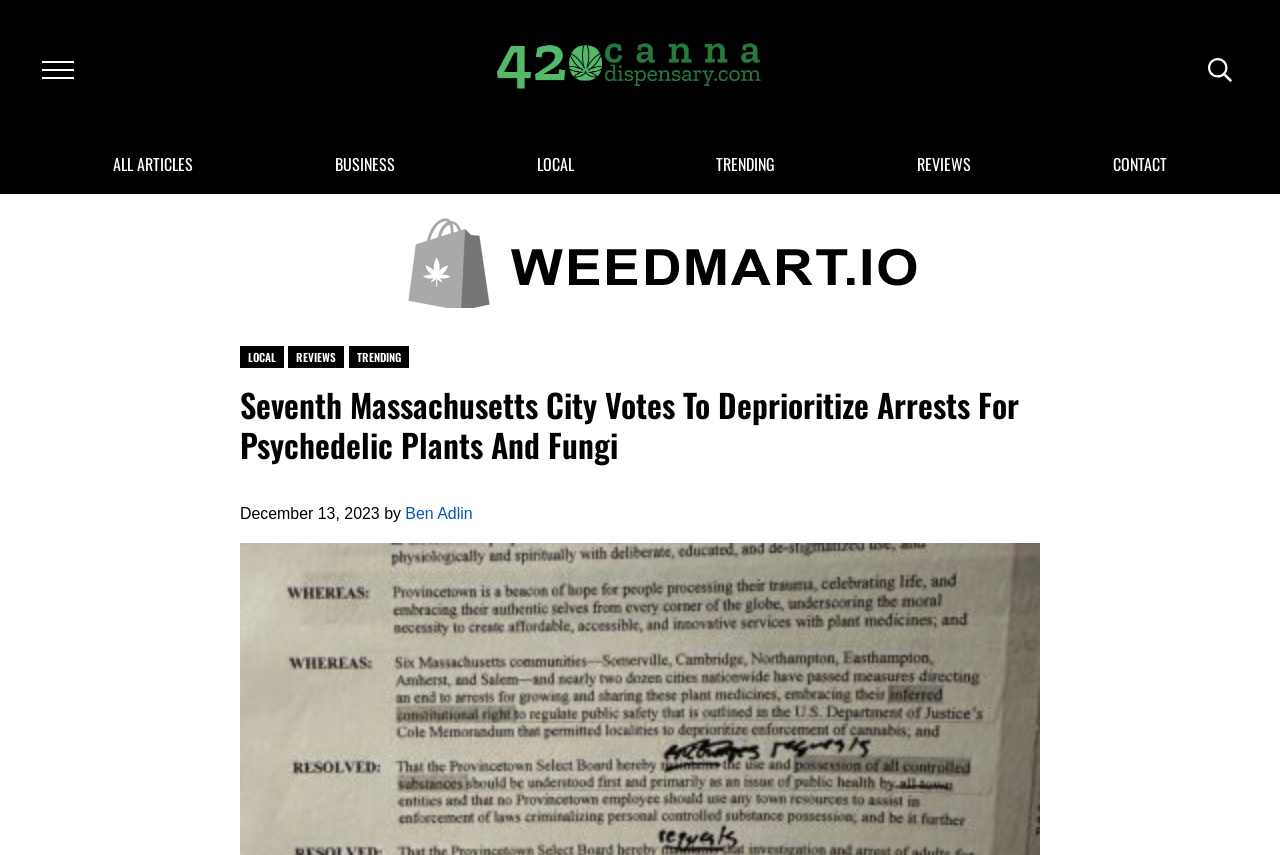What is the main topic of the article?
Could you answer the question with a detailed and thorough explanation?

I determined the main topic of the article by reading the heading 'Seventh Massachusetts City Votes To Deprioritize Arrests For Psychedelic Plants And Fungi', which suggests that the article is about the decriminalization of psychedelic plants and fungi.